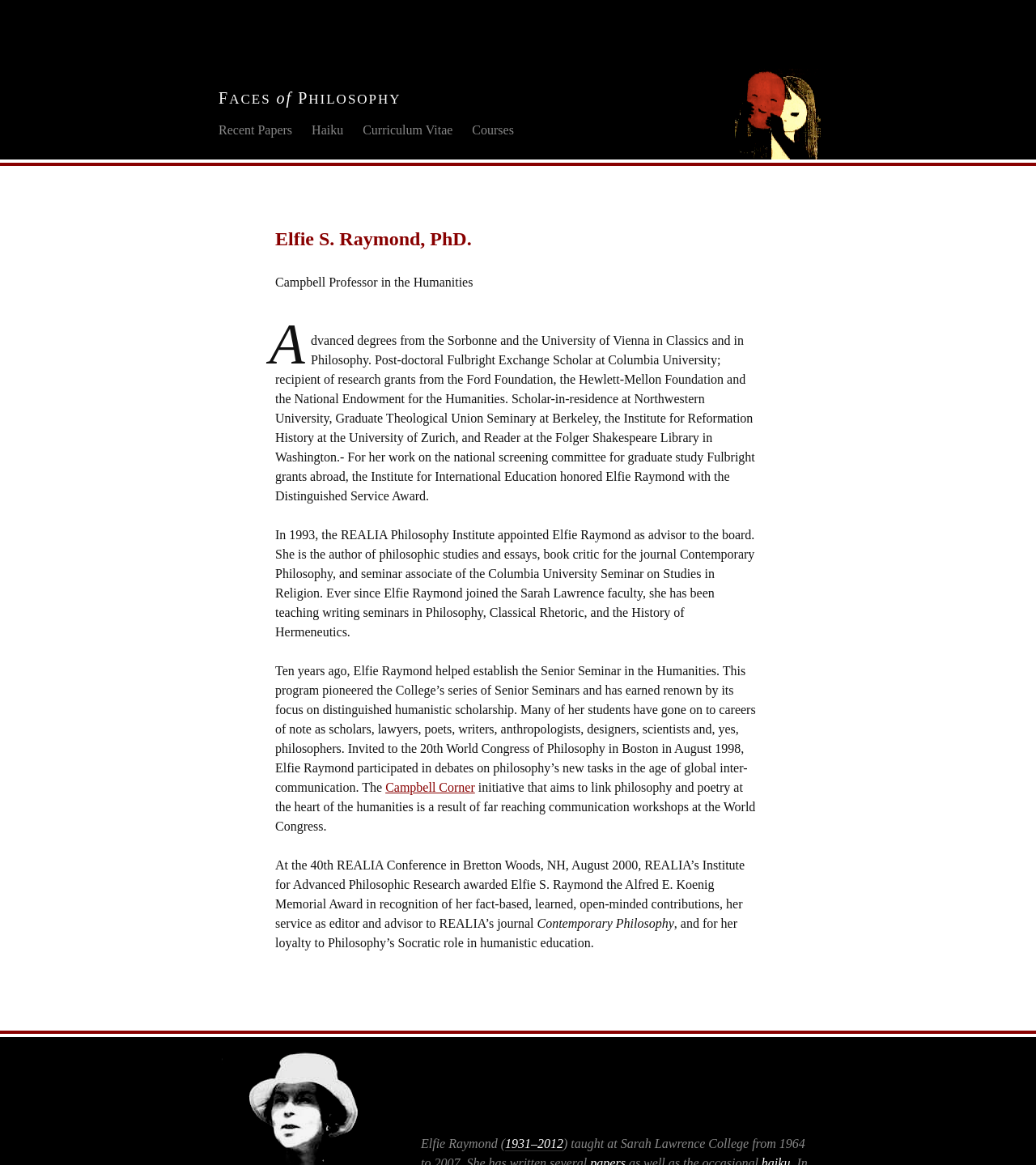What is the name of the journal where Elfie Raymond is a book critic?
Provide a well-explained and detailed answer to the question.

According to the webpage, Elfie Raymond is a book critic for the journal Contemporary Philosophy, as mentioned in the text describing her academic background and experience.